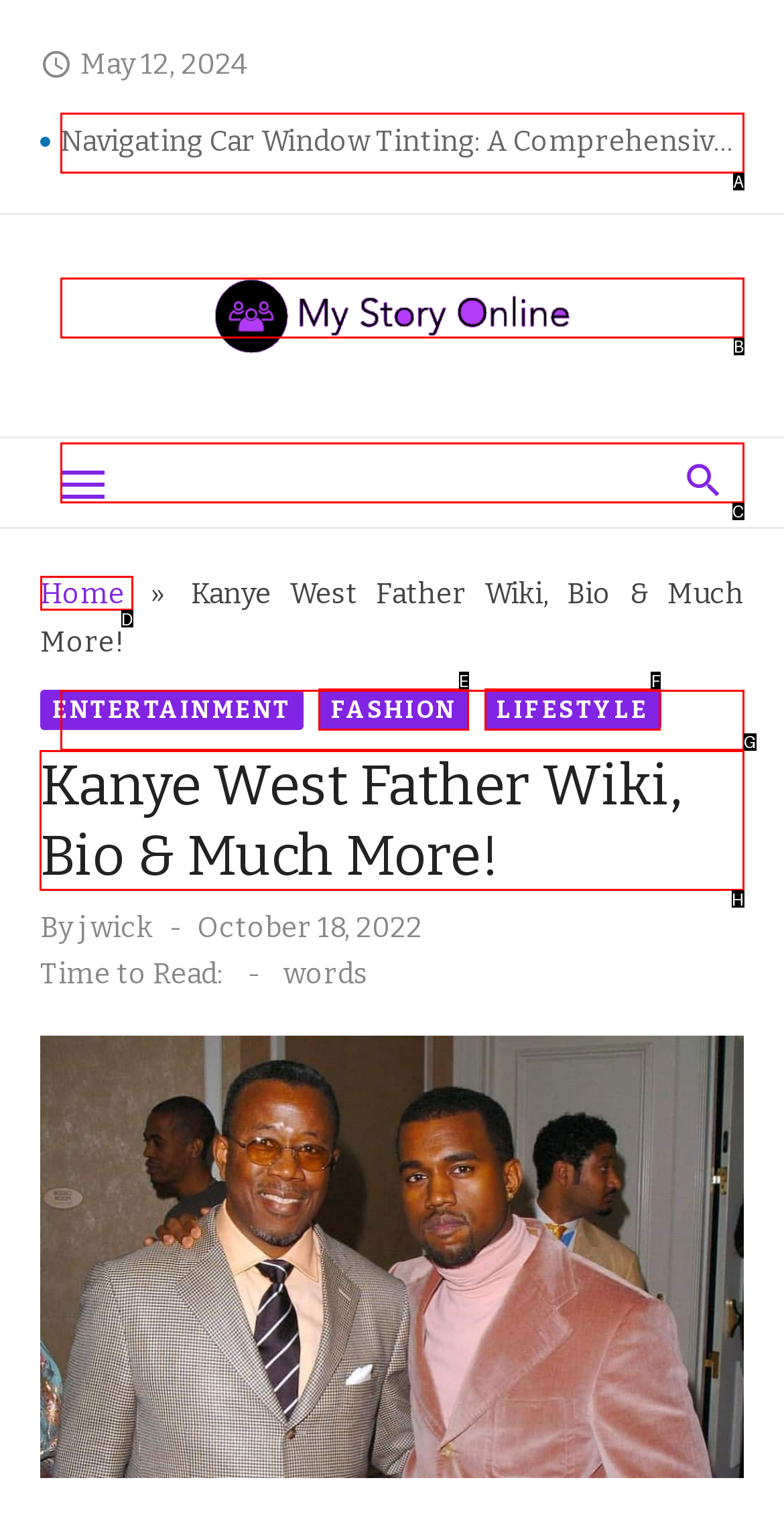Based on the choices marked in the screenshot, which letter represents the correct UI element to perform the task: Read about Kanye West Father Wiki?

H